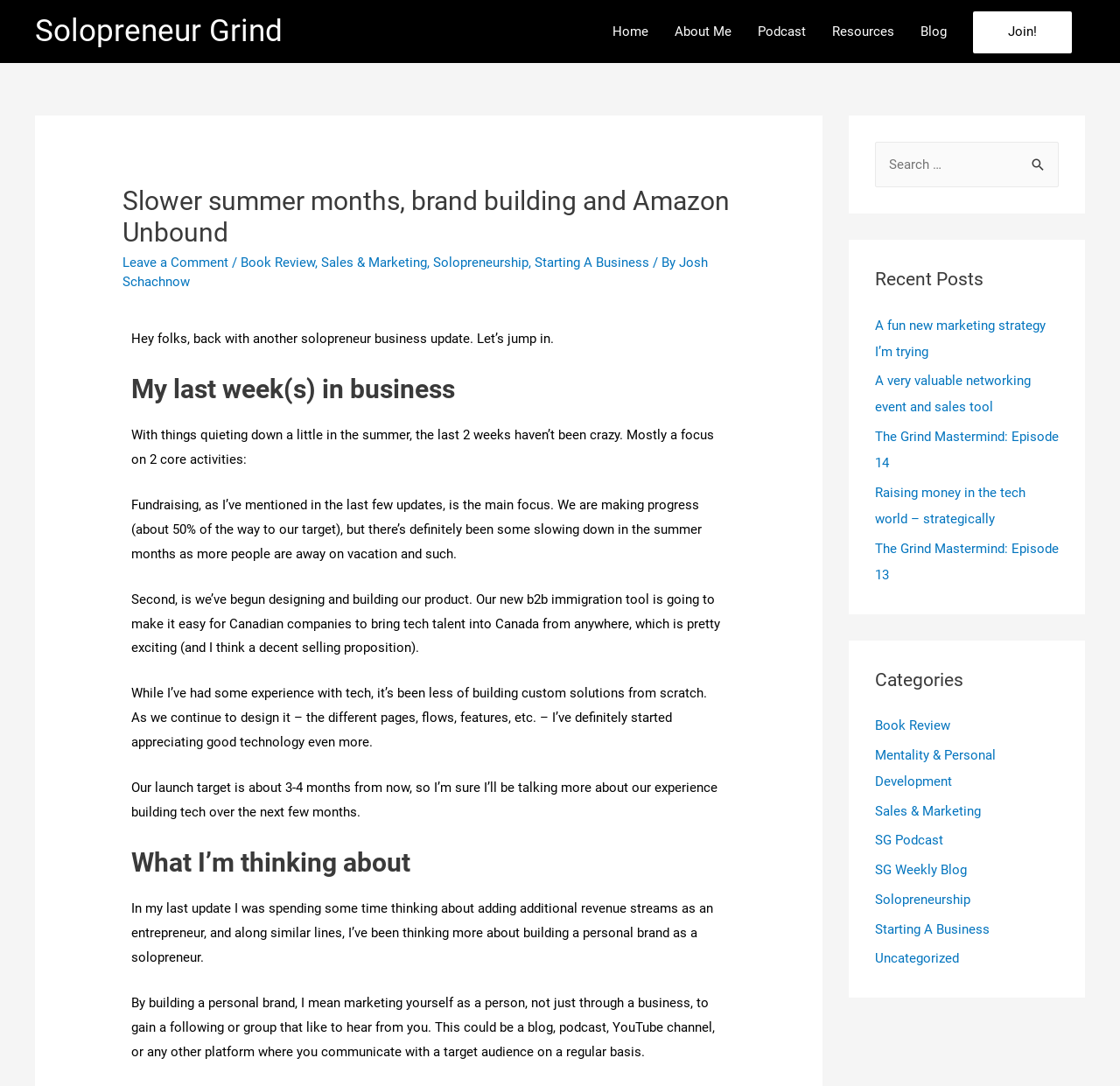Determine the bounding box coordinates of the region to click in order to accomplish the following instruction: "Click on the 'Home' link". Provide the coordinates as four float numbers between 0 and 1, specifically [left, top, right, bottom].

[0.535, 0.005, 0.591, 0.053]